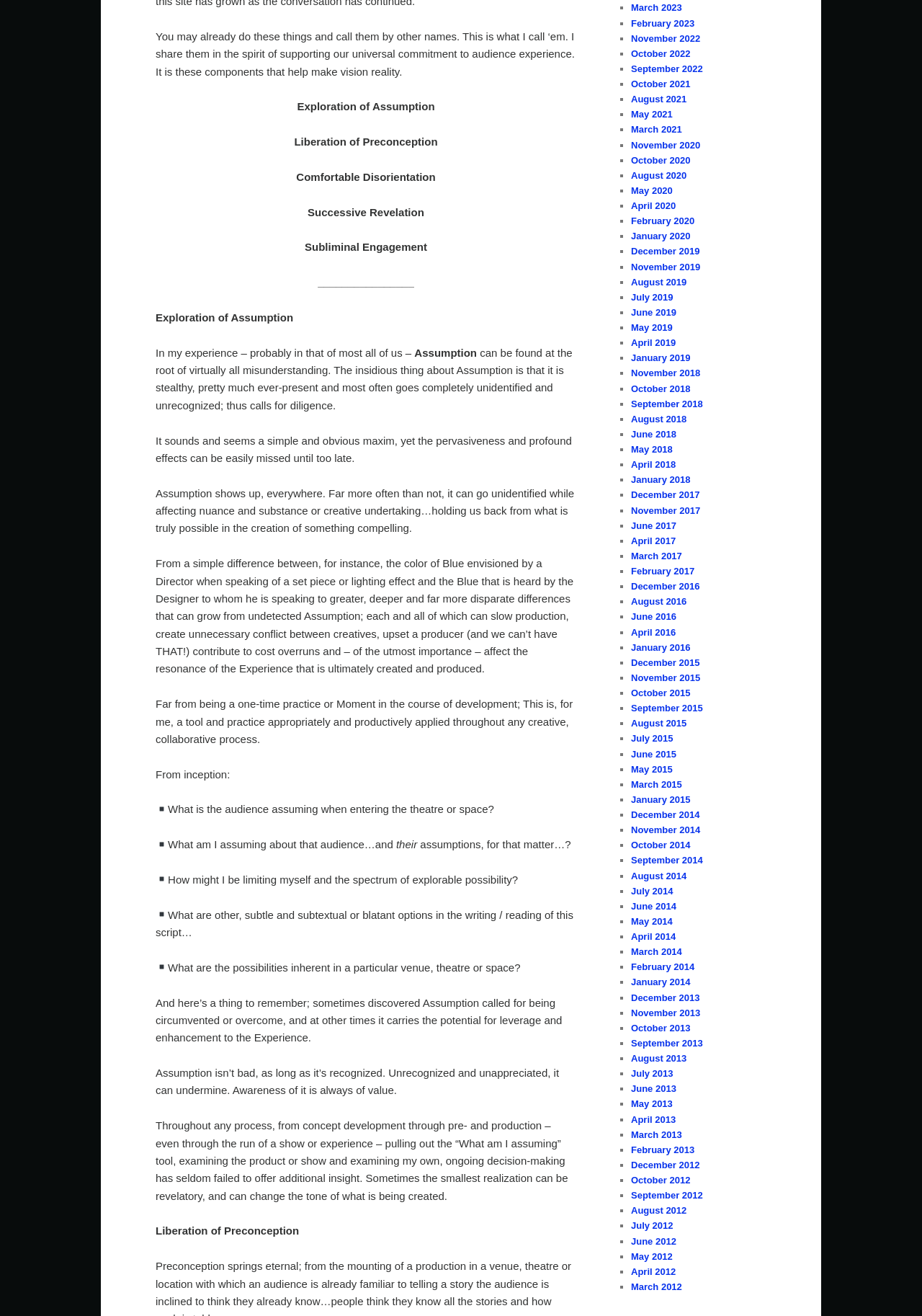What is the purpose of recognizing Assumption?
Using the image as a reference, answer the question in detail.

According to the text, recognizing Assumption is important to avoid undermining, as mentioned in the StaticText element with bounding box coordinates [0.169, 0.811, 0.606, 0.833].